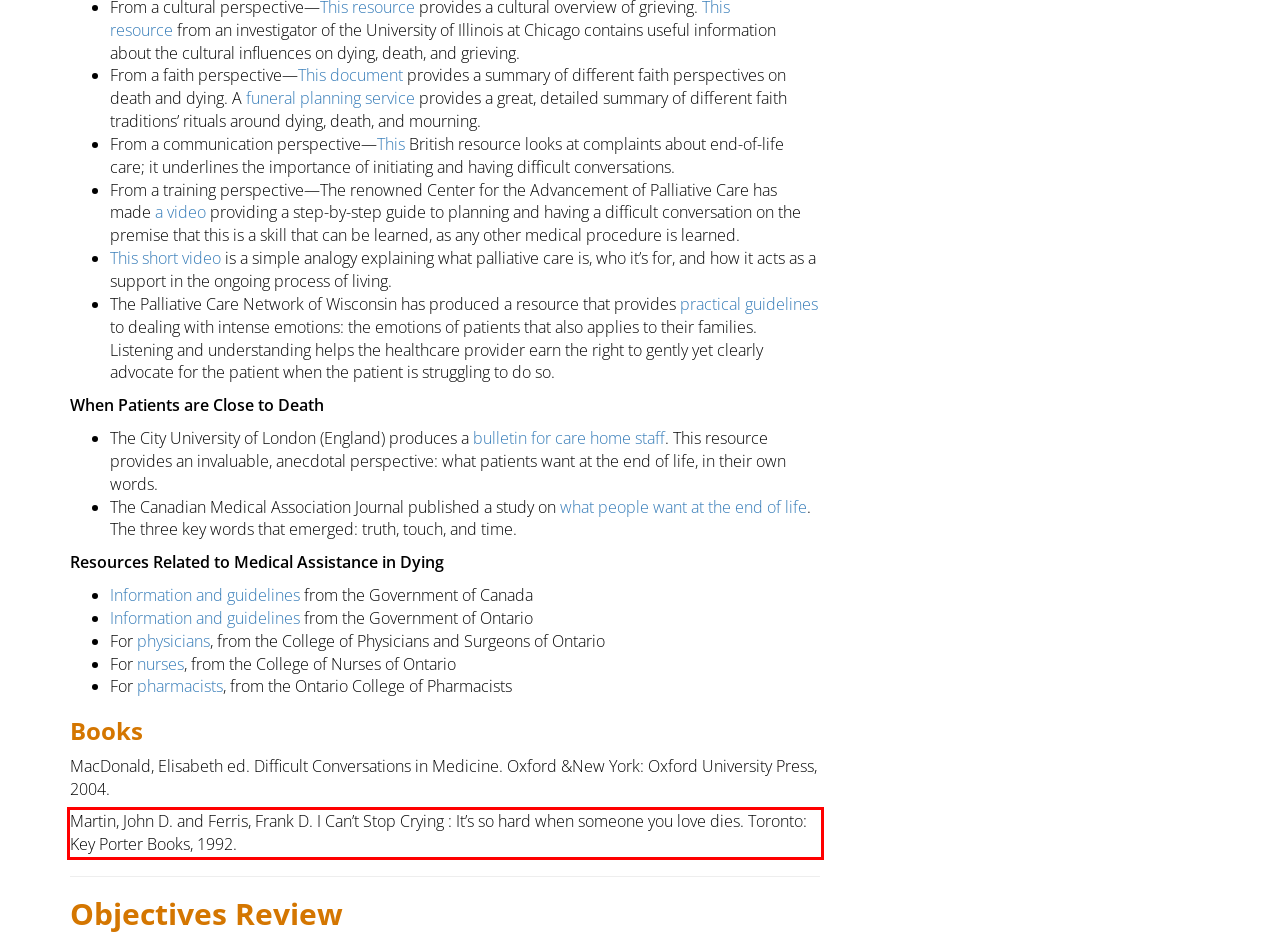Analyze the red bounding box in the provided webpage screenshot and generate the text content contained within.

Martin, John D. and Ferris, Frank D. I Can’t Stop Crying : It’s so hard when someone you love dies. Toronto: Key Porter Books, 1992.